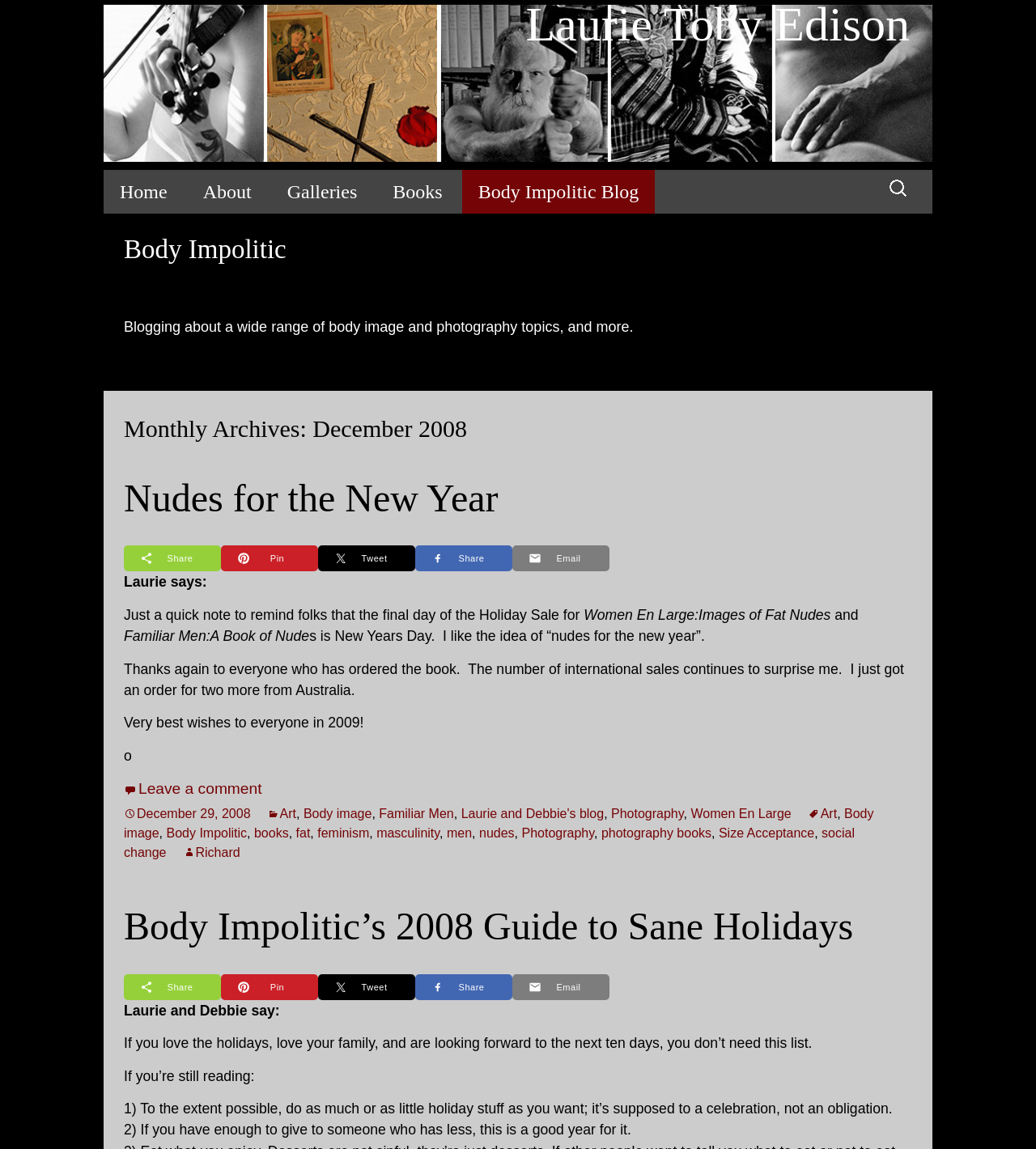Based on the visual content of the image, answer the question thoroughly: What is the author's name?

The author's name can be found in the link 'Laurie Toby Edison' at the top of the webpage, which suggests that this is the name of the author or owner of the blog.